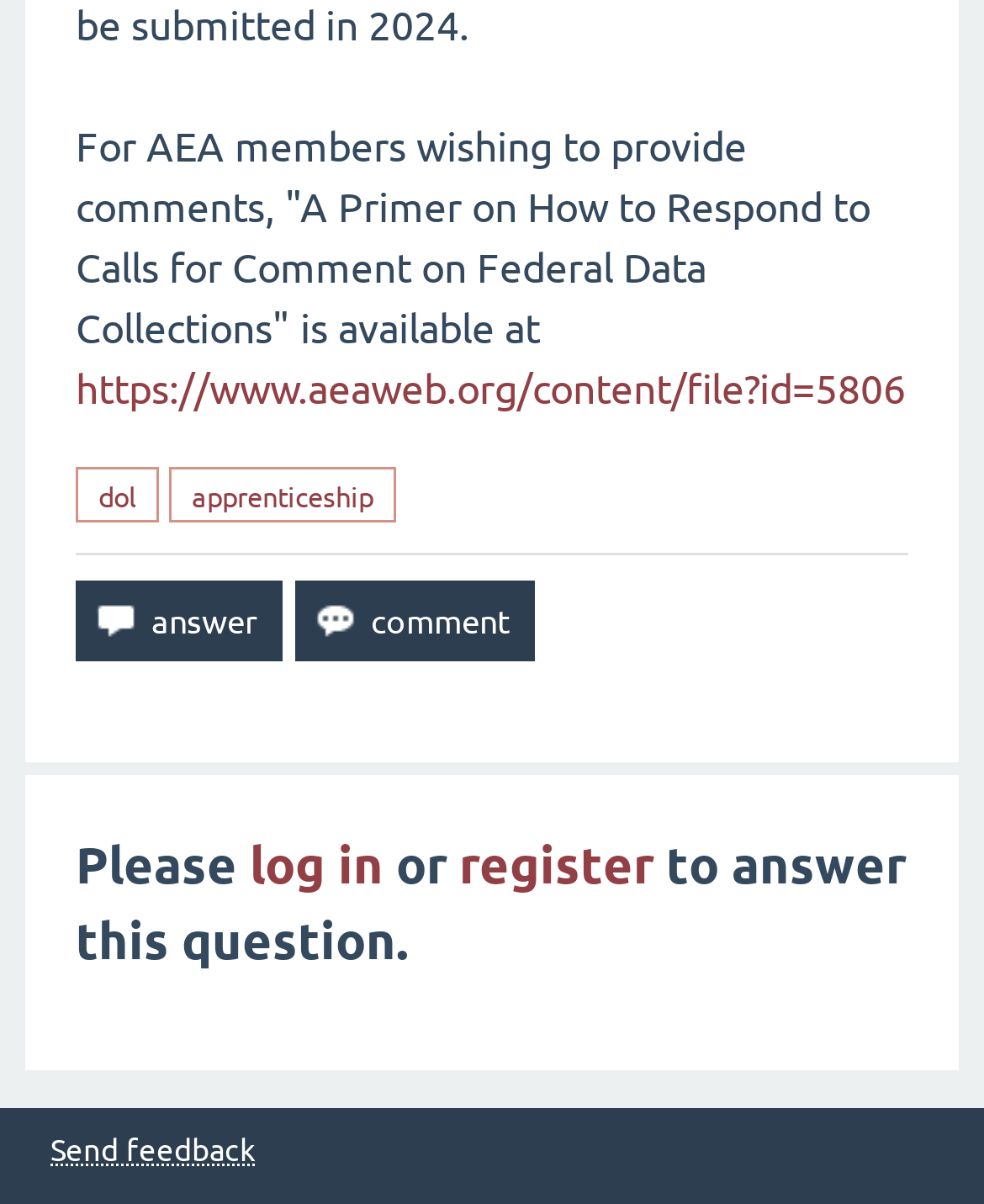What is the topic of the available primer?
Based on the image content, provide your answer in one word or a short phrase.

respond to calls for comment